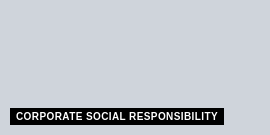Provide a comprehensive description of the image.

The image features a bold, black header with the text "CORPORATE SOCIAL RESPONSIBILITY," emphasizing the focus on CSR initiatives and their importance in the business landscape. This title likely accompanies content that explores various aspects of corporate social responsibility, including its role in promoting ethical practices, sustainability, and community engagement. The design and placement of the text suggest it serves as a key heading, indicating a section dedicated to discussing significant CSR activities and their impact across different sectors, particularly within India.